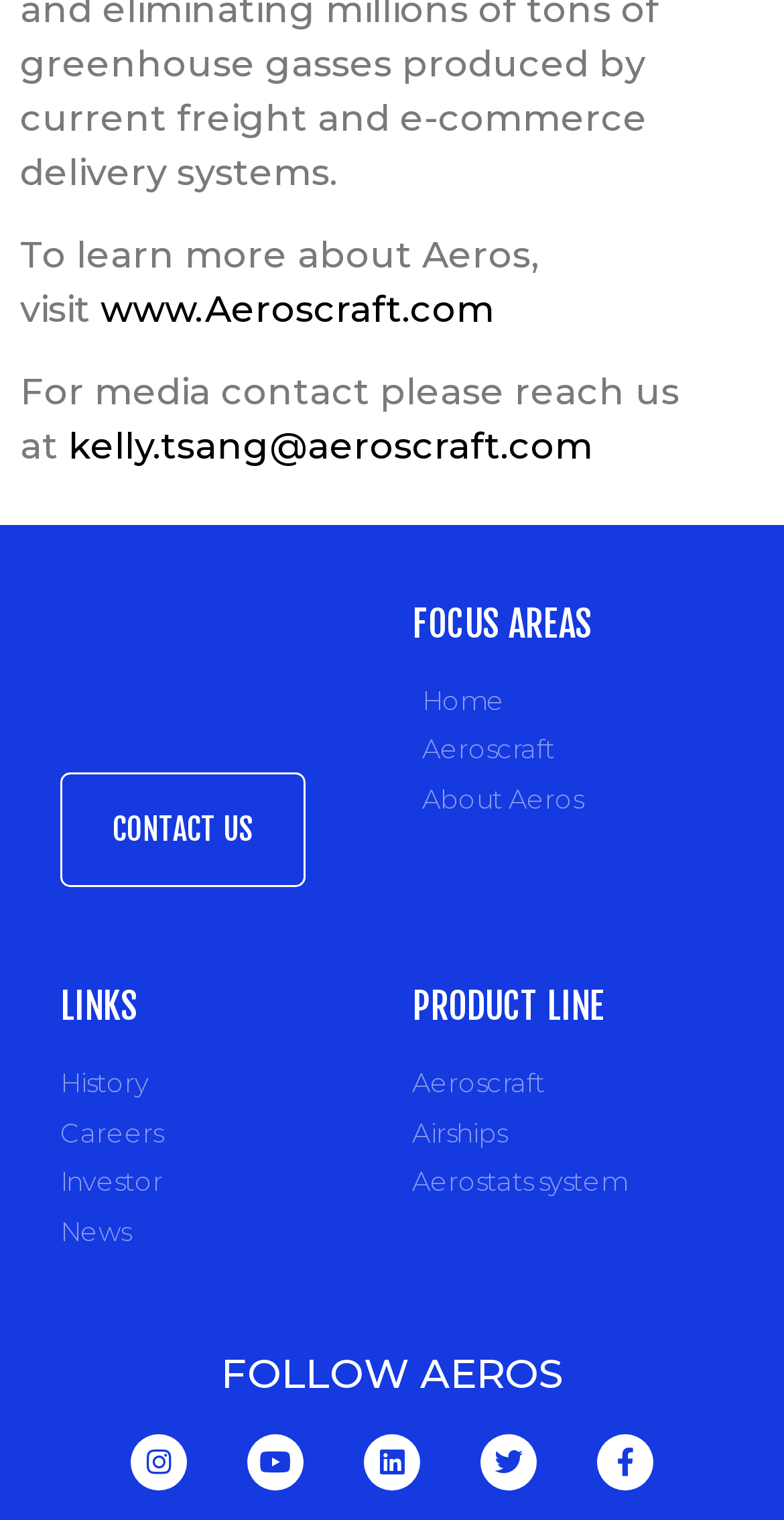Given the description of a UI element: "About Aeros", identify the bounding box coordinates of the matching element in the webpage screenshot.

[0.526, 0.513, 0.923, 0.539]